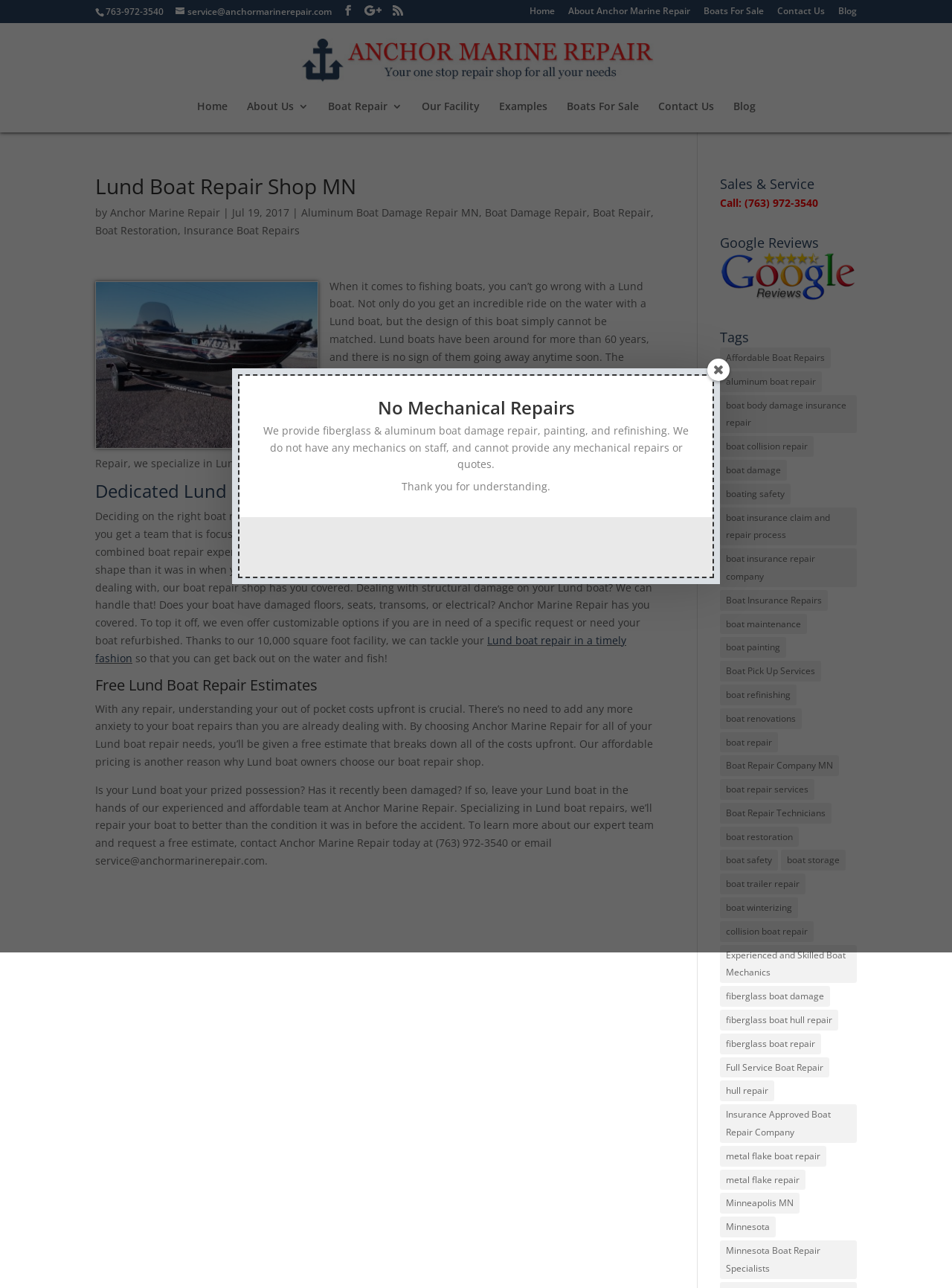Please specify the bounding box coordinates of the clickable region to carry out the following instruction: "Learn more about boat repair services". The coordinates should be four float numbers between 0 and 1, in the format [left, top, right, bottom].

[0.756, 0.605, 0.856, 0.621]